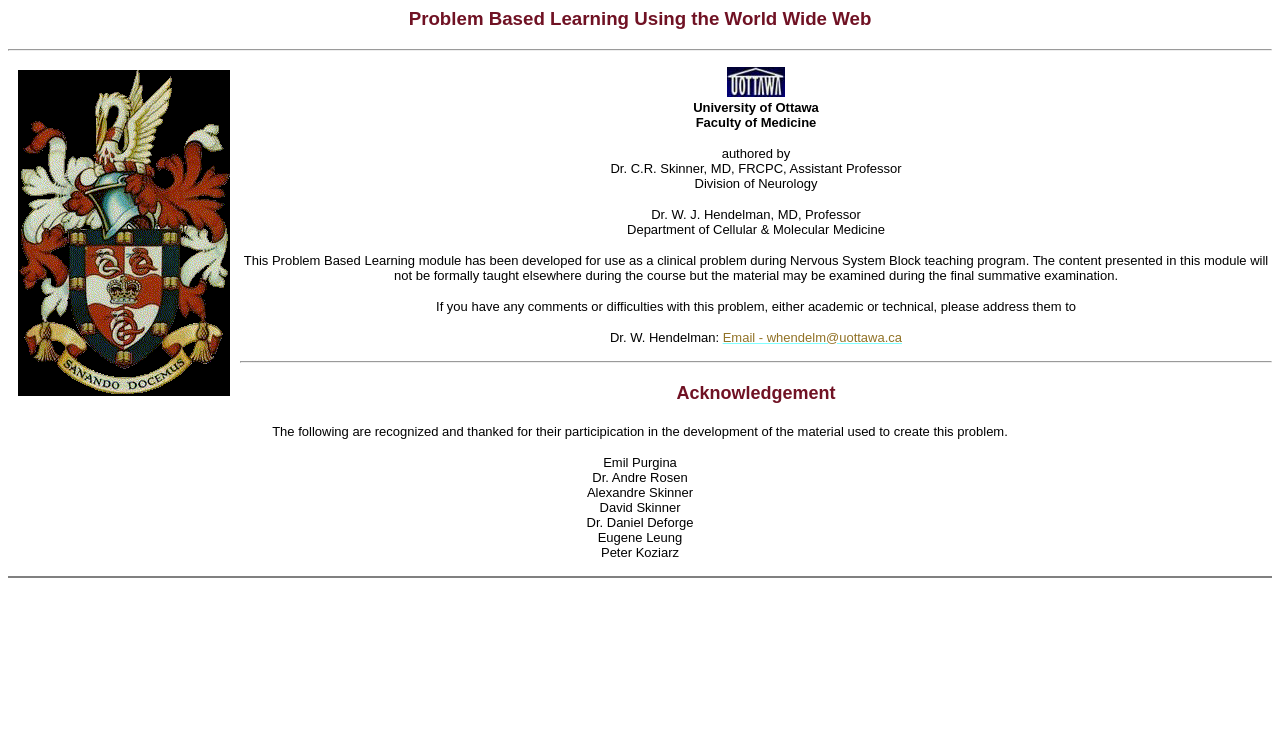Determine the bounding box for the described UI element: "Acknowledgement".

[0.529, 0.51, 0.653, 0.547]